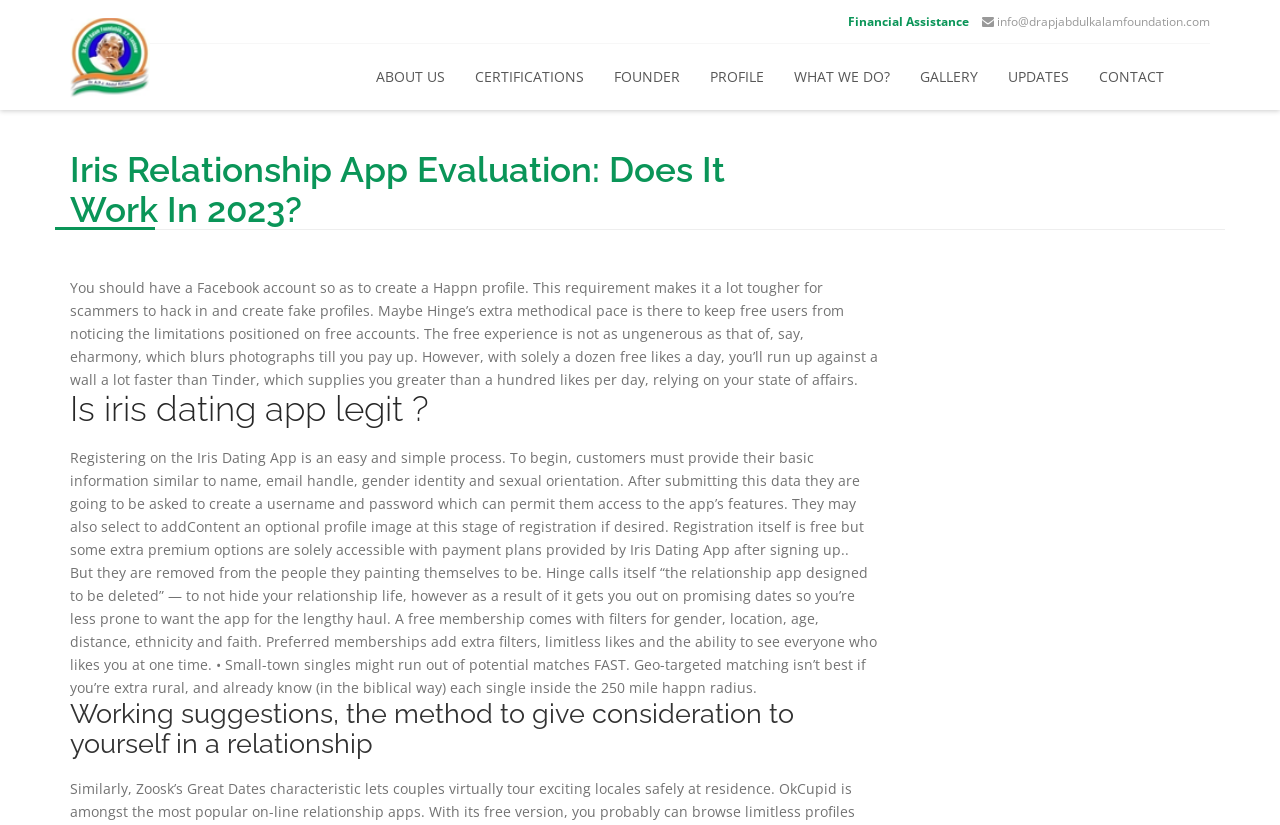What is the limitation of geo-targeted matching?
Could you answer the question in a detailed manner, providing as much information as possible?

According to the StaticText element, 'Small-town singles might run out of potential matches FAST. Geo-targeted matching isn’t best if you’re extra rural, and already know (in the biblical way) each single inside the 250 mile happn radius.' This indicates that the limitation of geo-targeted matching is that small-town singles might run out of potential matches.